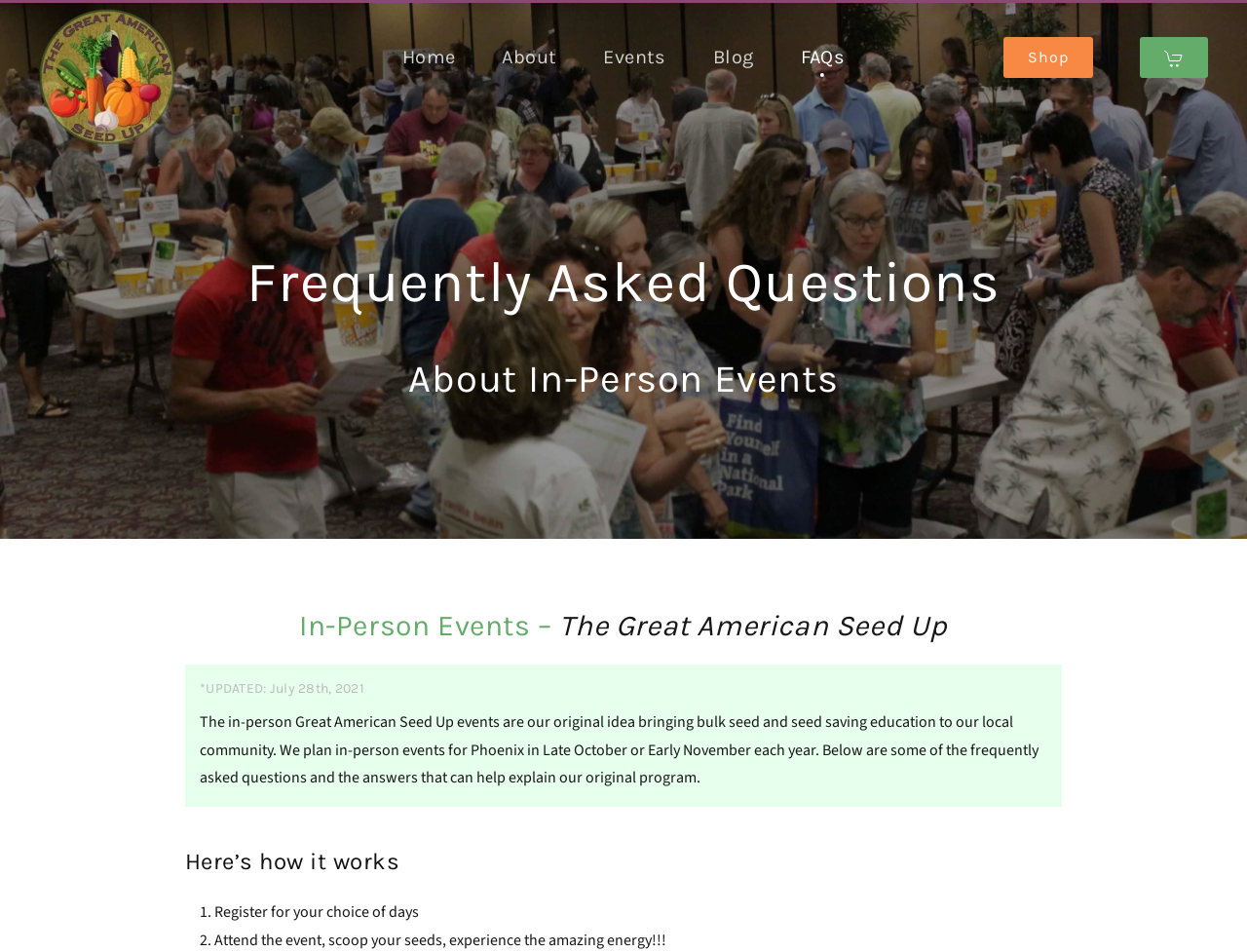Kindly determine the bounding box coordinates for the clickable area to achieve the given instruction: "Click on About".

[0.403, 0.014, 0.446, 0.106]